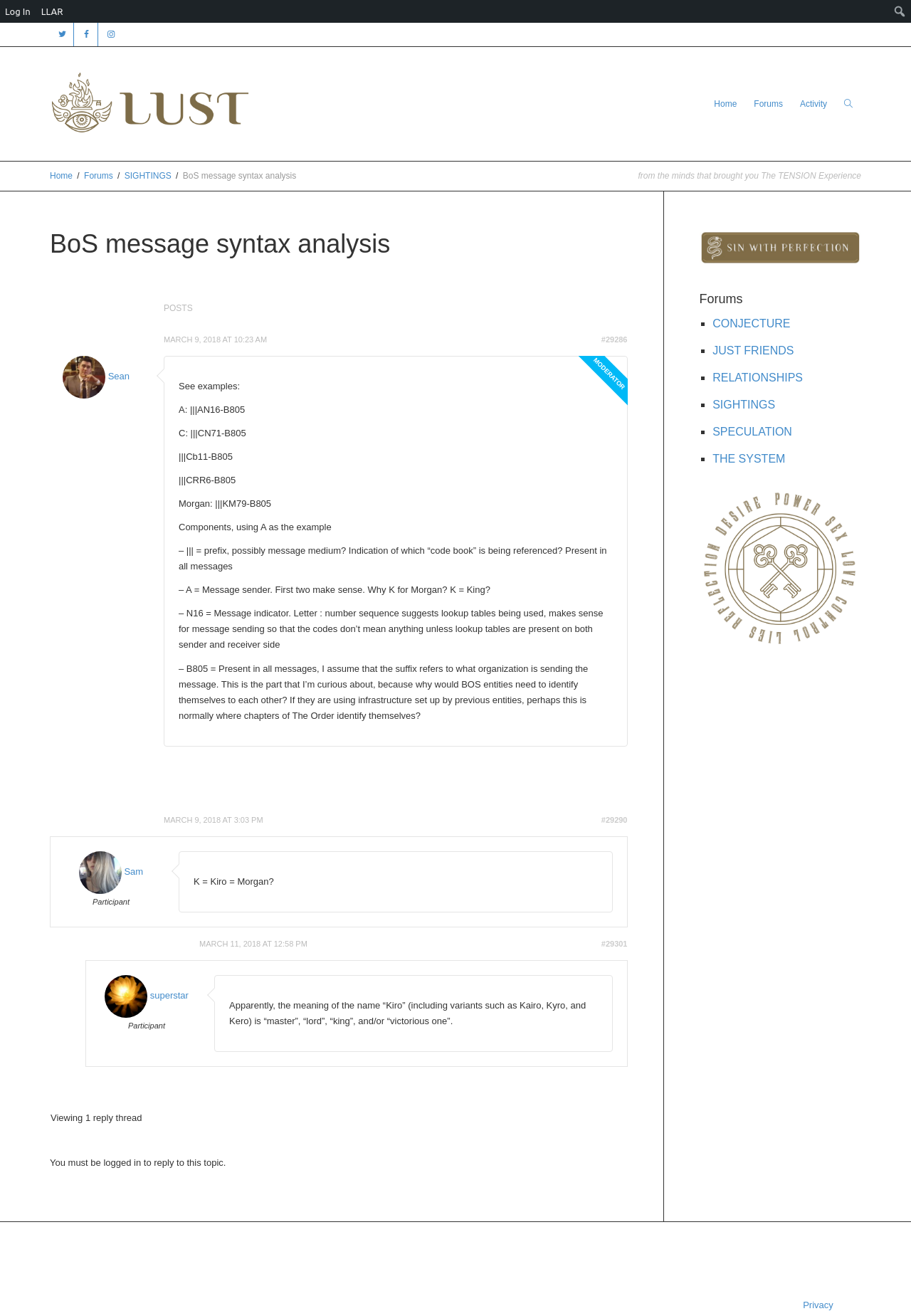What is the role of 'Sean' in the post?
Please respond to the question thoroughly and include all relevant details.

I examined the post content and found that 'Sean' is mentioned as a MODERATOR in one of the posts.